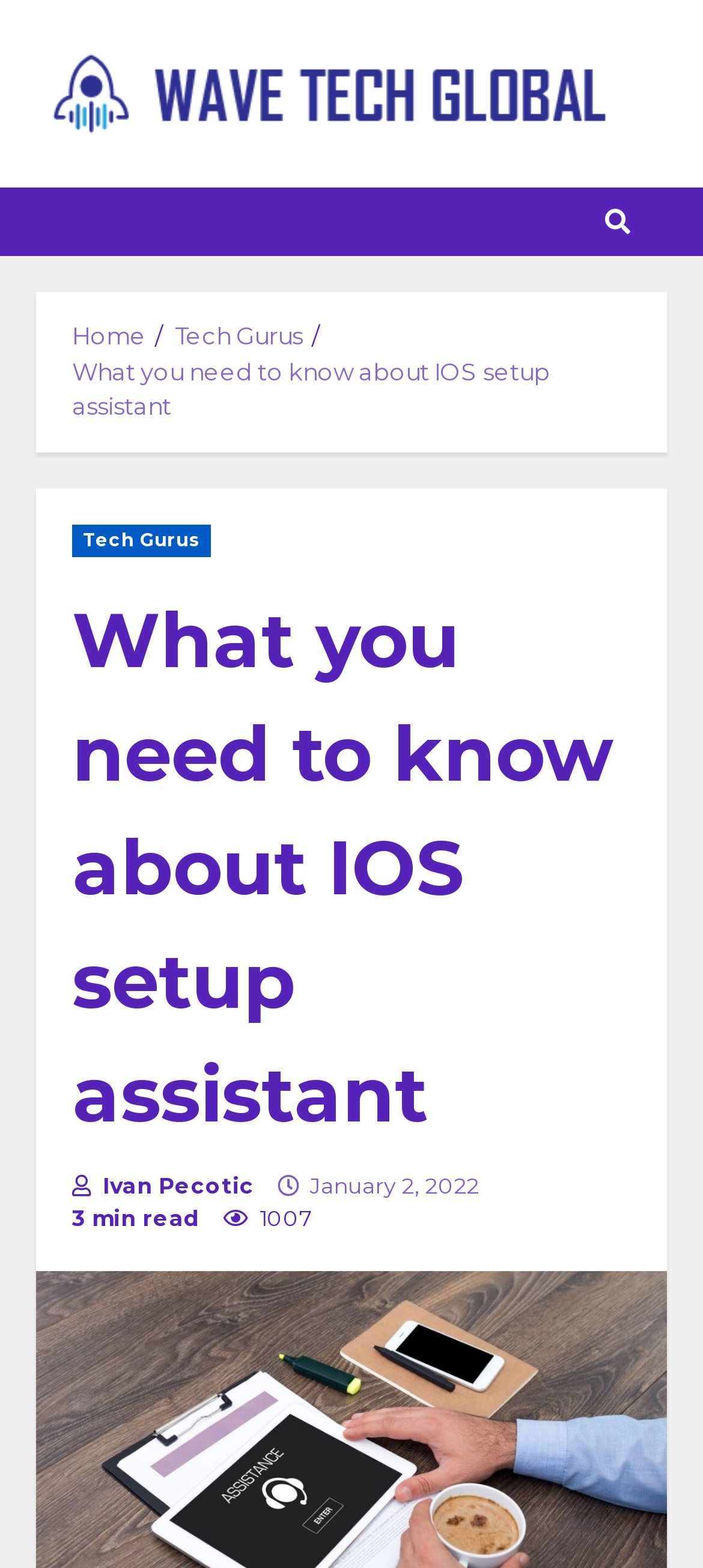Use a single word or phrase to answer the following:
Who is the author of the article?

Ivan Pecotic